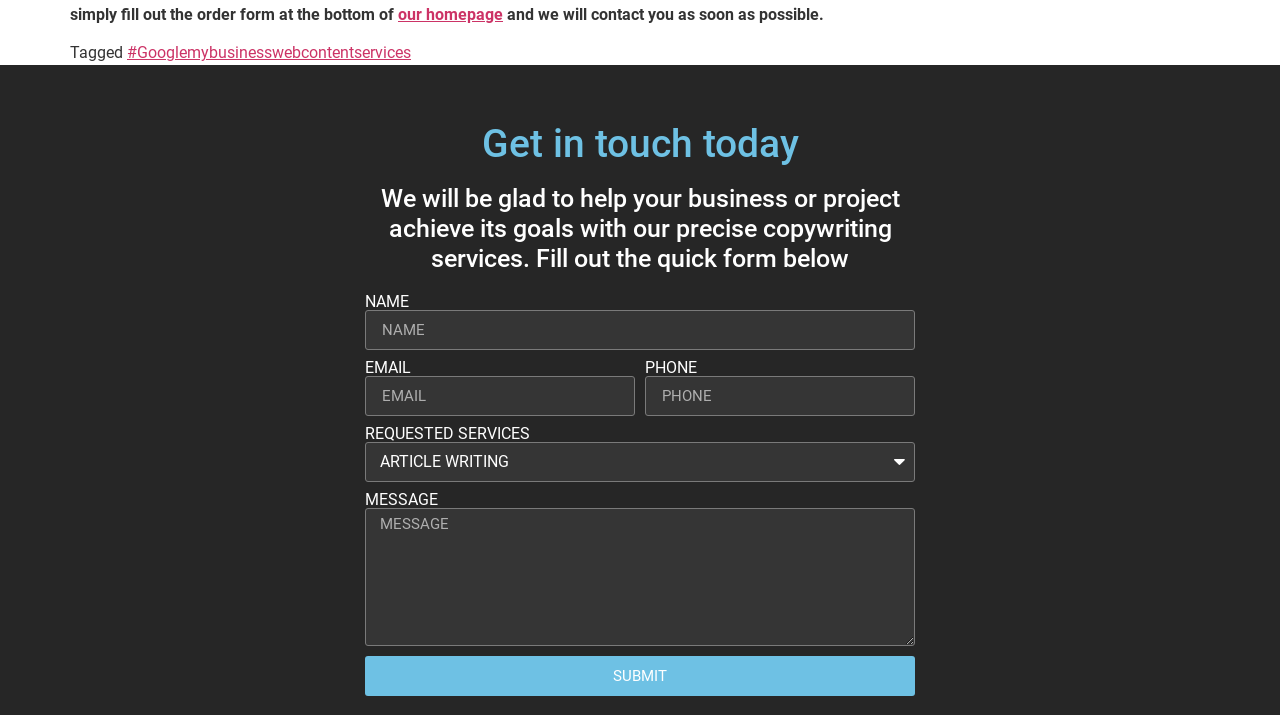Please identify the bounding box coordinates of the region to click in order to complete the task: "fill in the name field". The coordinates must be four float numbers between 0 and 1, specified as [left, top, right, bottom].

[0.285, 0.434, 0.715, 0.49]